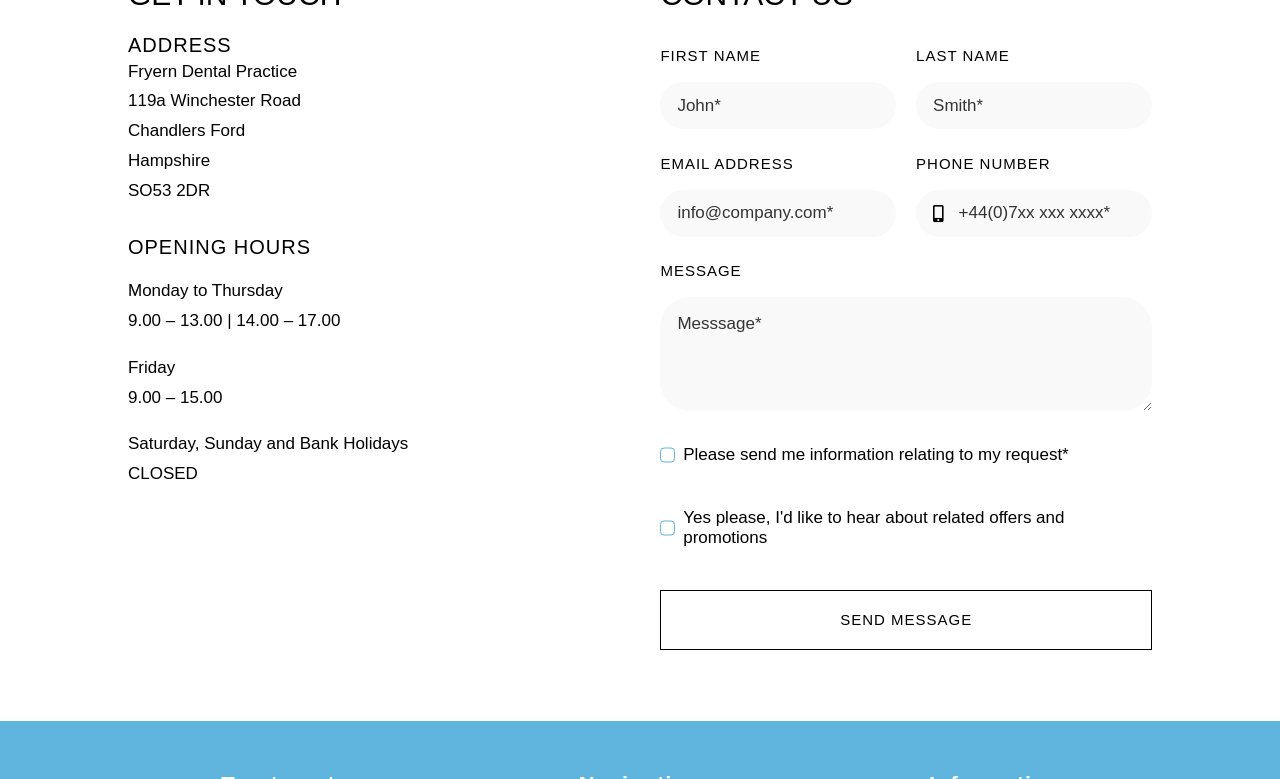What is the address of Fryern Dental Practice?
Carefully examine the image and provide a detailed answer to the question.

I found the address by looking at the static text elements under the 'ADDRESS' heading, which lists the address as '119a Winchester Road'.